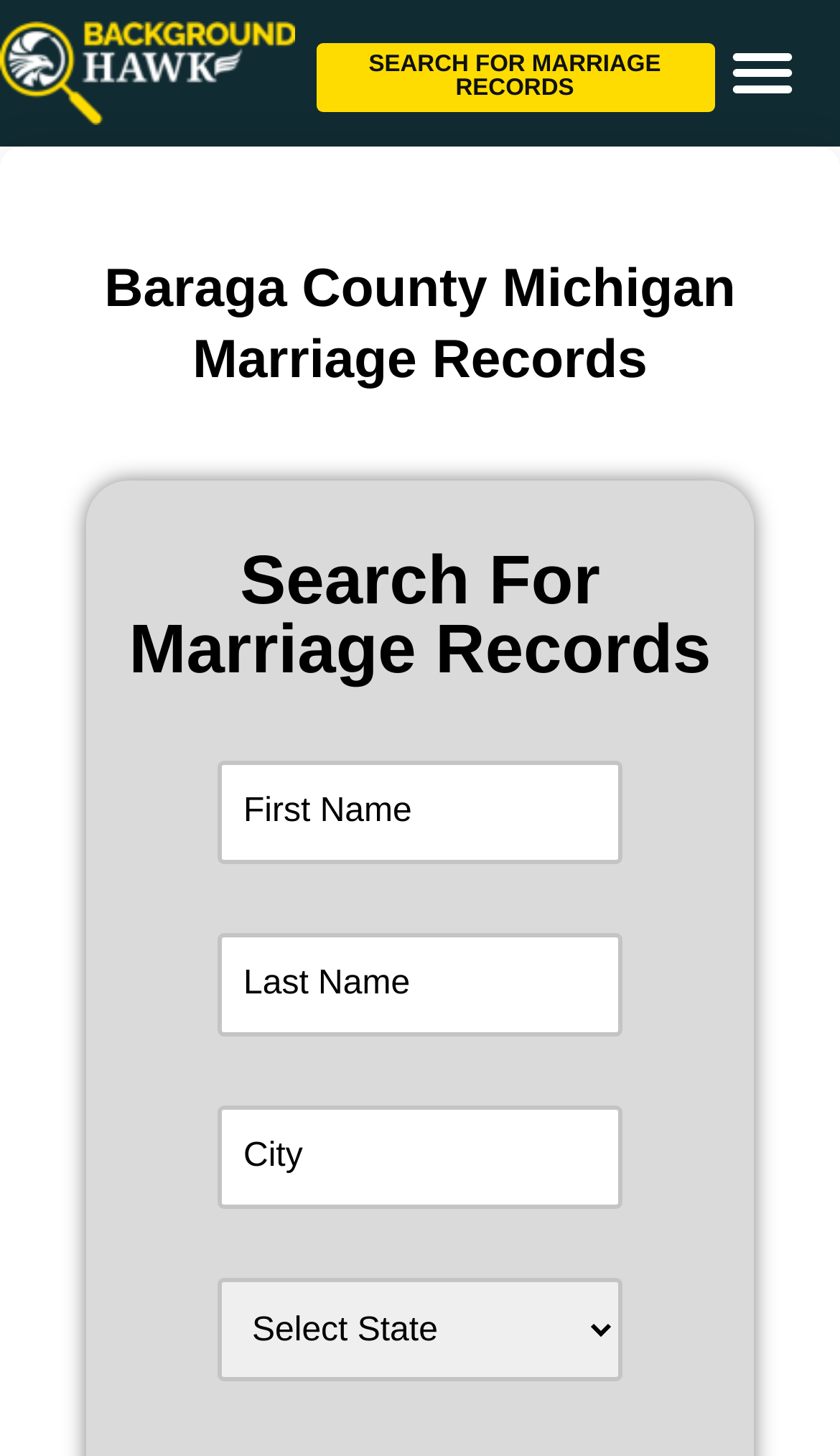How many textboxes are available for input?
Provide a short answer using one word or a brief phrase based on the image.

3